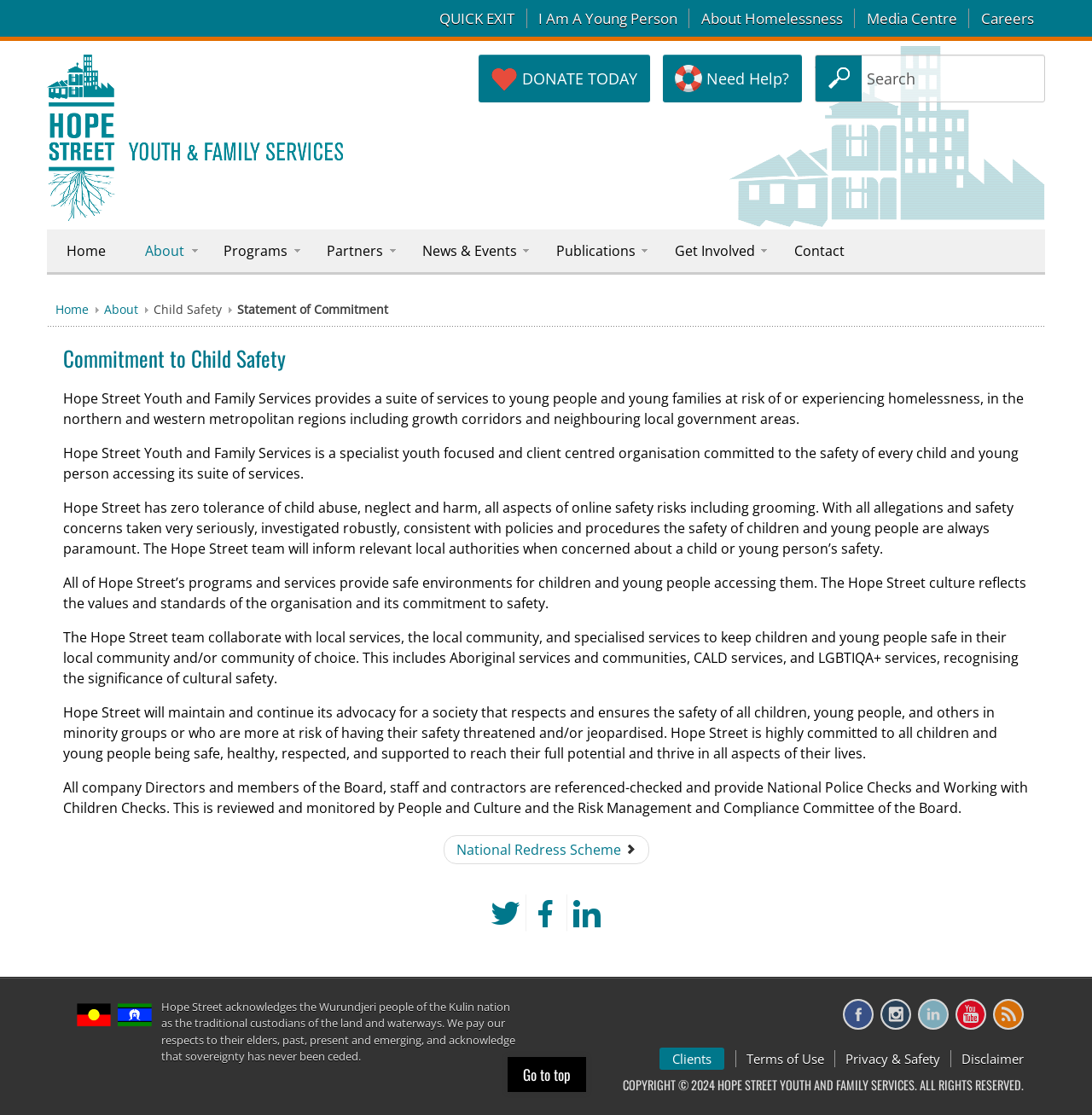Answer the question below with a single word or a brief phrase: 
What is the purpose of the organization?

Supporting young people and families